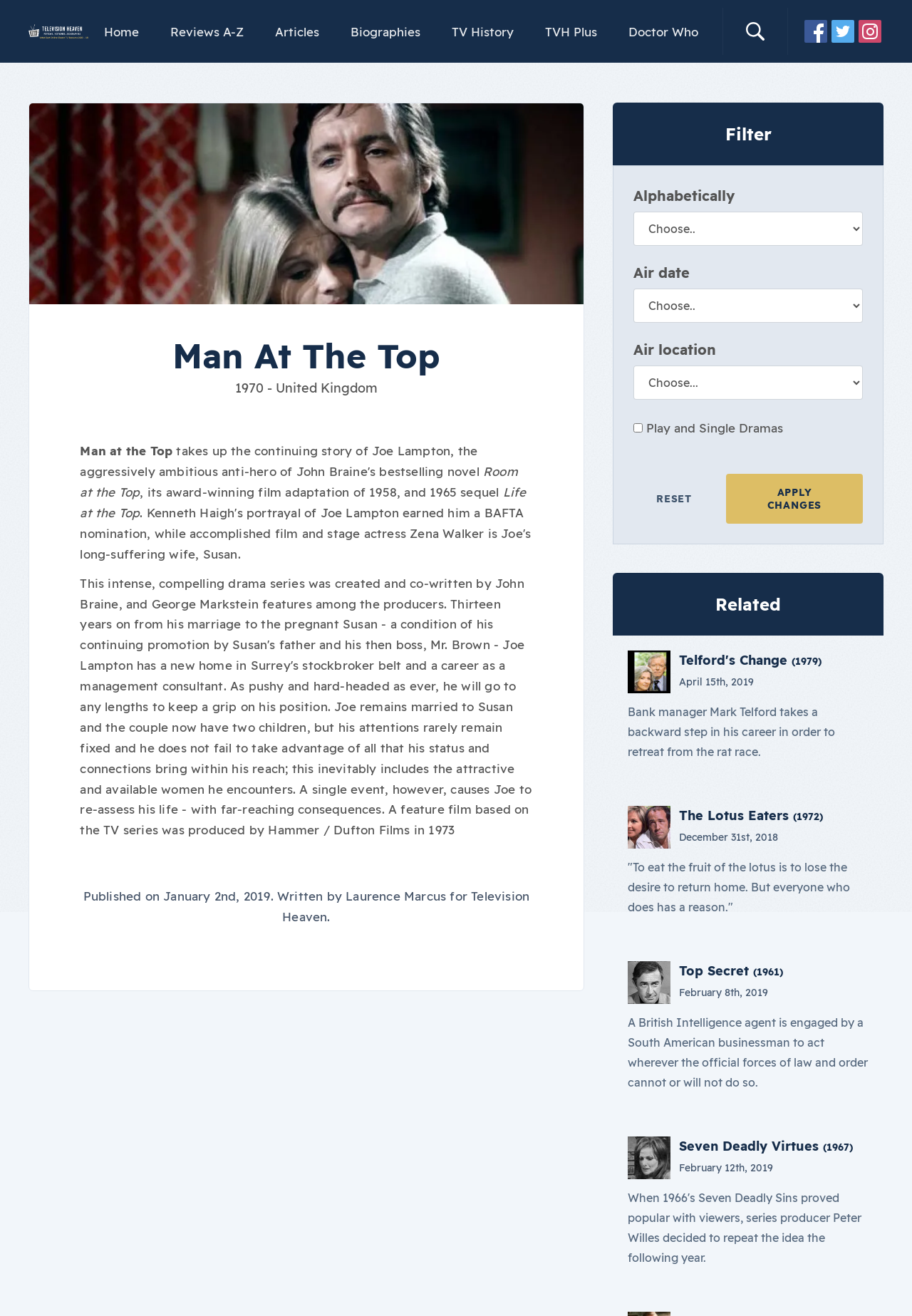Locate the bounding box coordinates of the element that should be clicked to execute the following instruction: "Click the 'Home' link".

[0.098, 0.0, 0.168, 0.048]